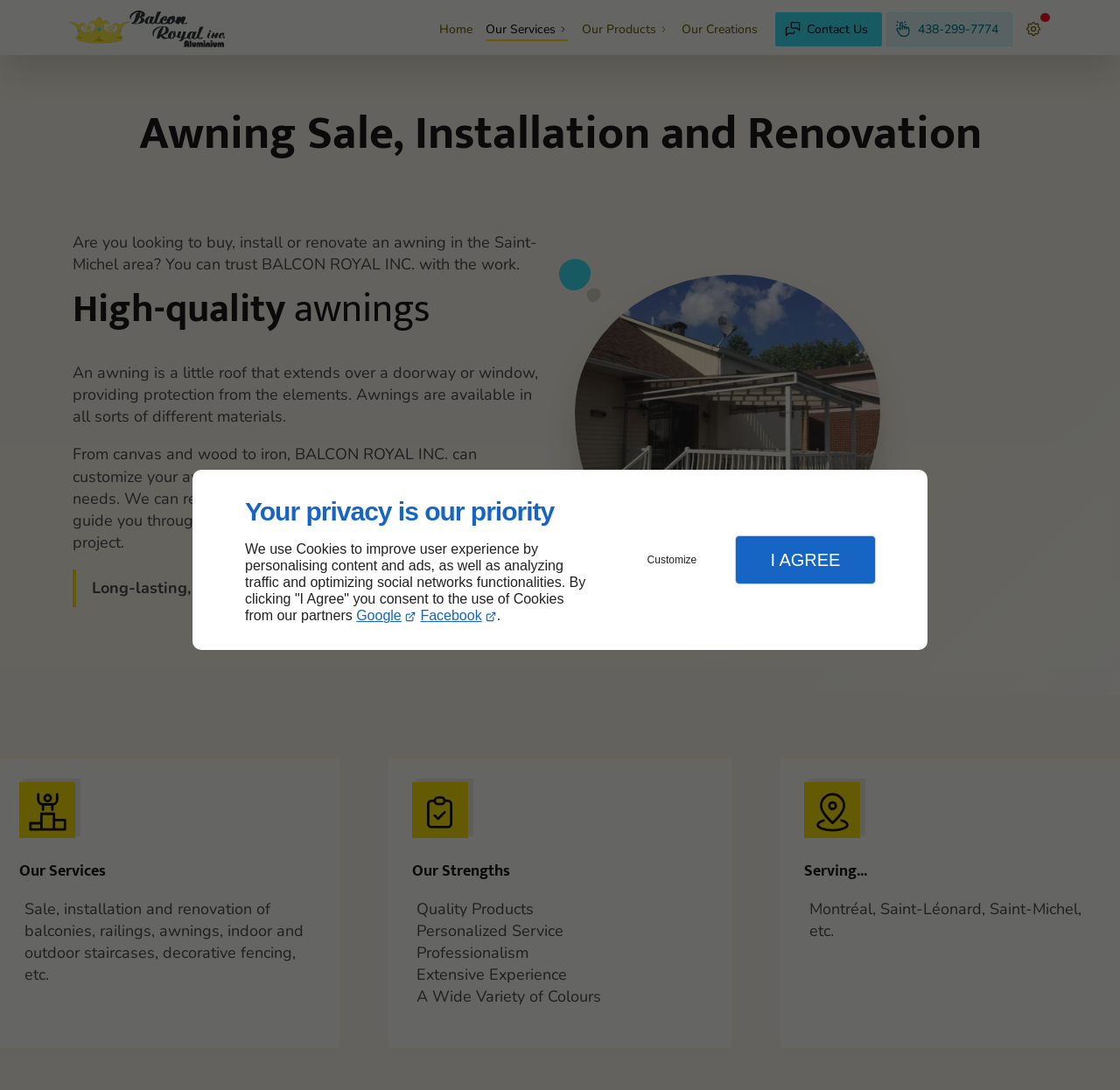Provide an in-depth description of the elements and layout of the webpage.

This webpage is about BALCON ROYAL INC., a company that specializes in the sale, installation, and renovation of awnings, balconies, railings, and other outdoor structures in Montréal, including St-Michel and Saint-Léonard. 

At the top of the page, there is a logo of Balcon Royal Inc. and a navigation menu with links to different sections of the website, including Home, Our Services, Our Products, and Our Creations. 

Below the navigation menu, there is a dialog box with a message about the use of cookies and a button to customize or agree to the terms. 

The main content of the page is divided into several sections. The first section has a heading "Awning Sale, Installation and Renovation" and describes the services offered by BALCON ROYAL INC. in the Saint-Michel area. 

The next section has a heading "High-quality awnings" and provides more information about the different types of awnings available, including their materials and customization options. 

There is also a blockquote with a statement about the company's commitment to long-lasting, durable craftsmanship. 

On the right side of the page, there is an image related to the sale of awnings, installation of awnings, and renovation of awnings in Saint-Léonard. 

Further down the page, there are sections highlighting the company's services, strengths, and the areas they serve. The services section lists the different types of outdoor structures they work with, including balconies, railings, awnings, and decorative fencing. The strengths section mentions the company's quality products, personalized service, professionalism, extensive experience, and wide variety of colors. The serving section lists the areas they serve, including Montréal, Saint-Léonard, and Saint-Michel.